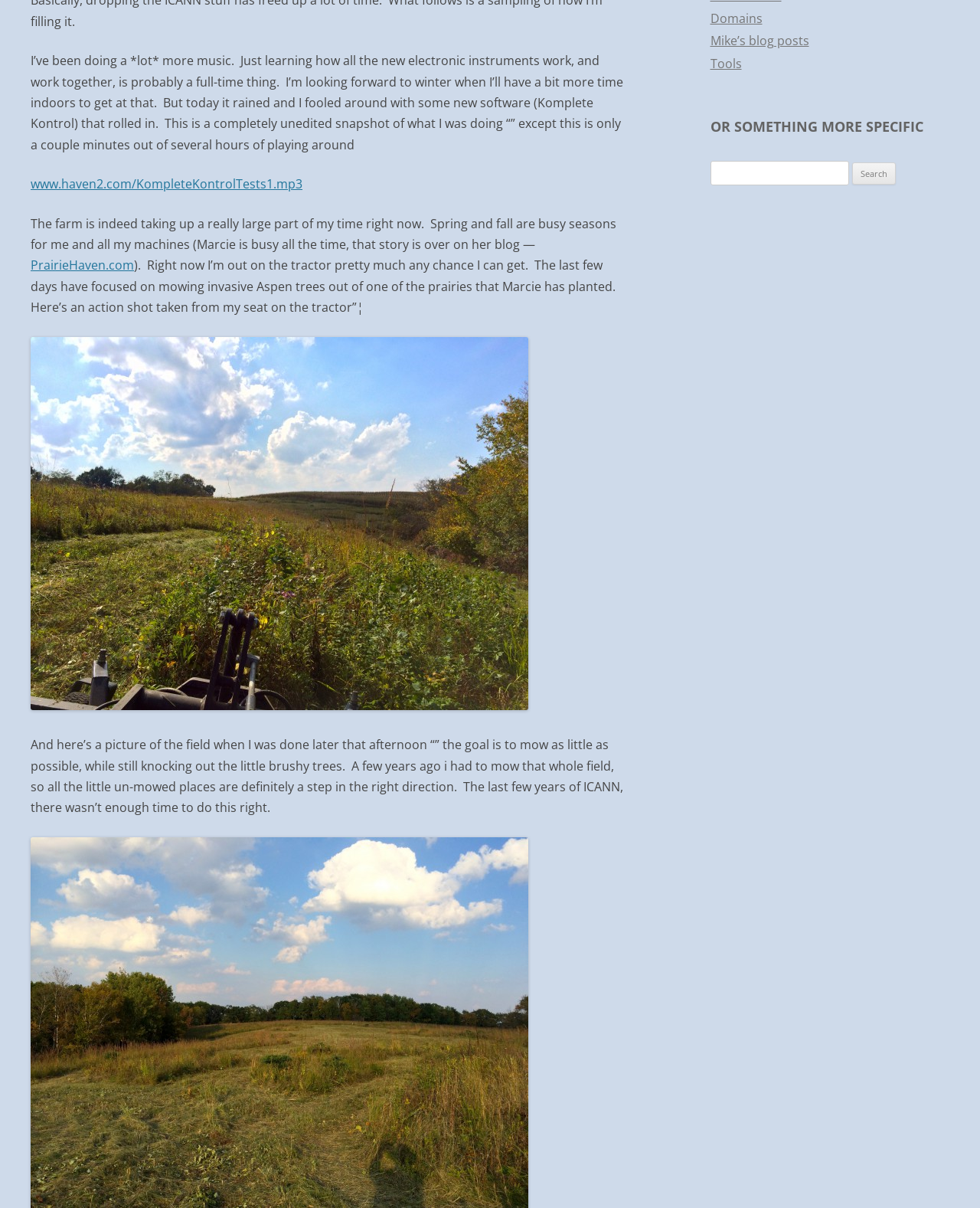Bounding box coordinates must be specified in the format (top-left x, top-left y, bottom-right x, bottom-right y). All values should be floating point numbers between 0 and 1. What are the bounding box coordinates of the UI element described as: aria-label="Facebook - White Circle"

None